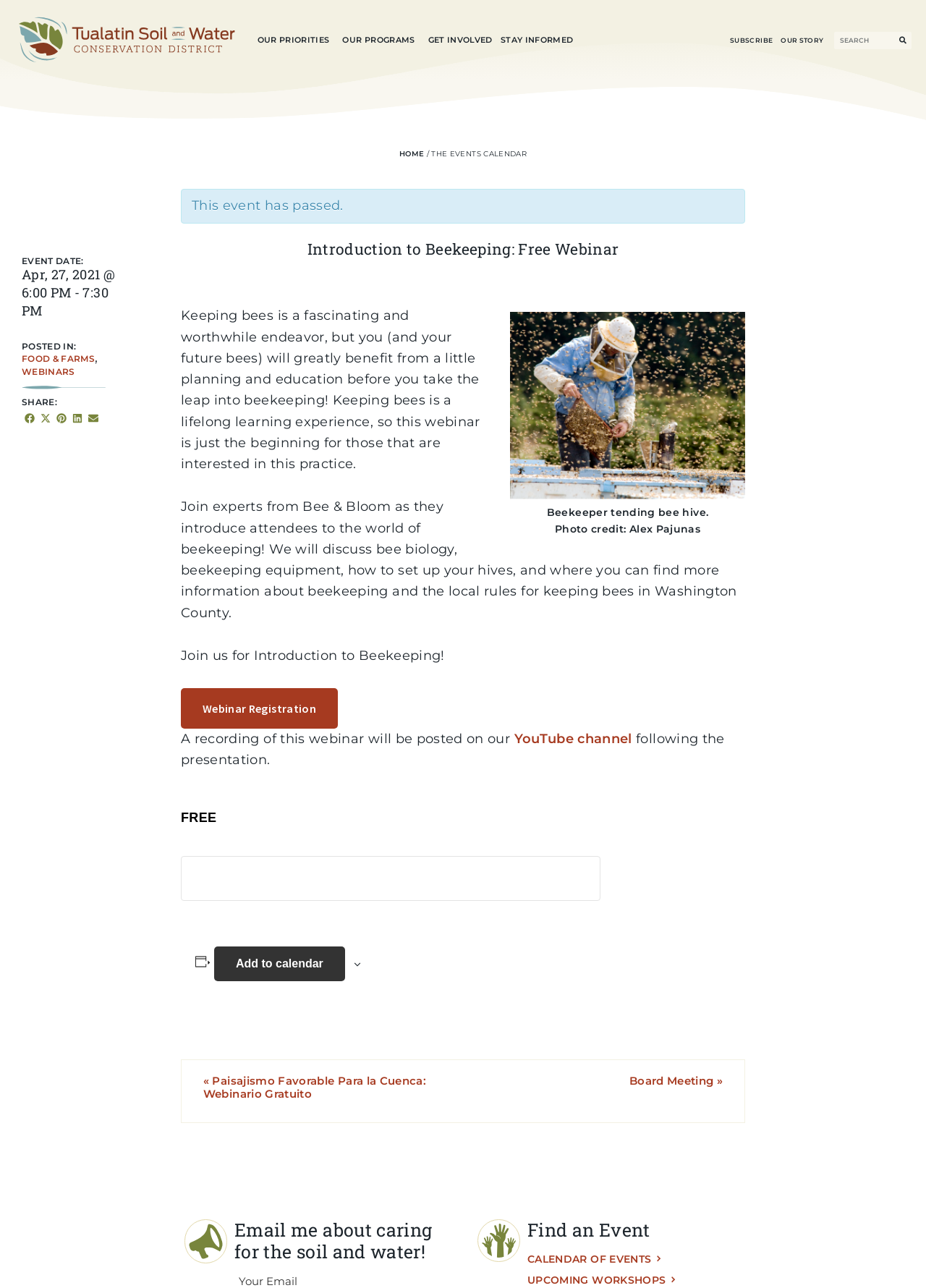Using the information from the screenshot, answer the following question thoroughly:
What is the event date of the webinar?

I obtained the answer by reading the StaticText element that says 'EVENT DATE:' and the following text, which specifies the date and time of the event.